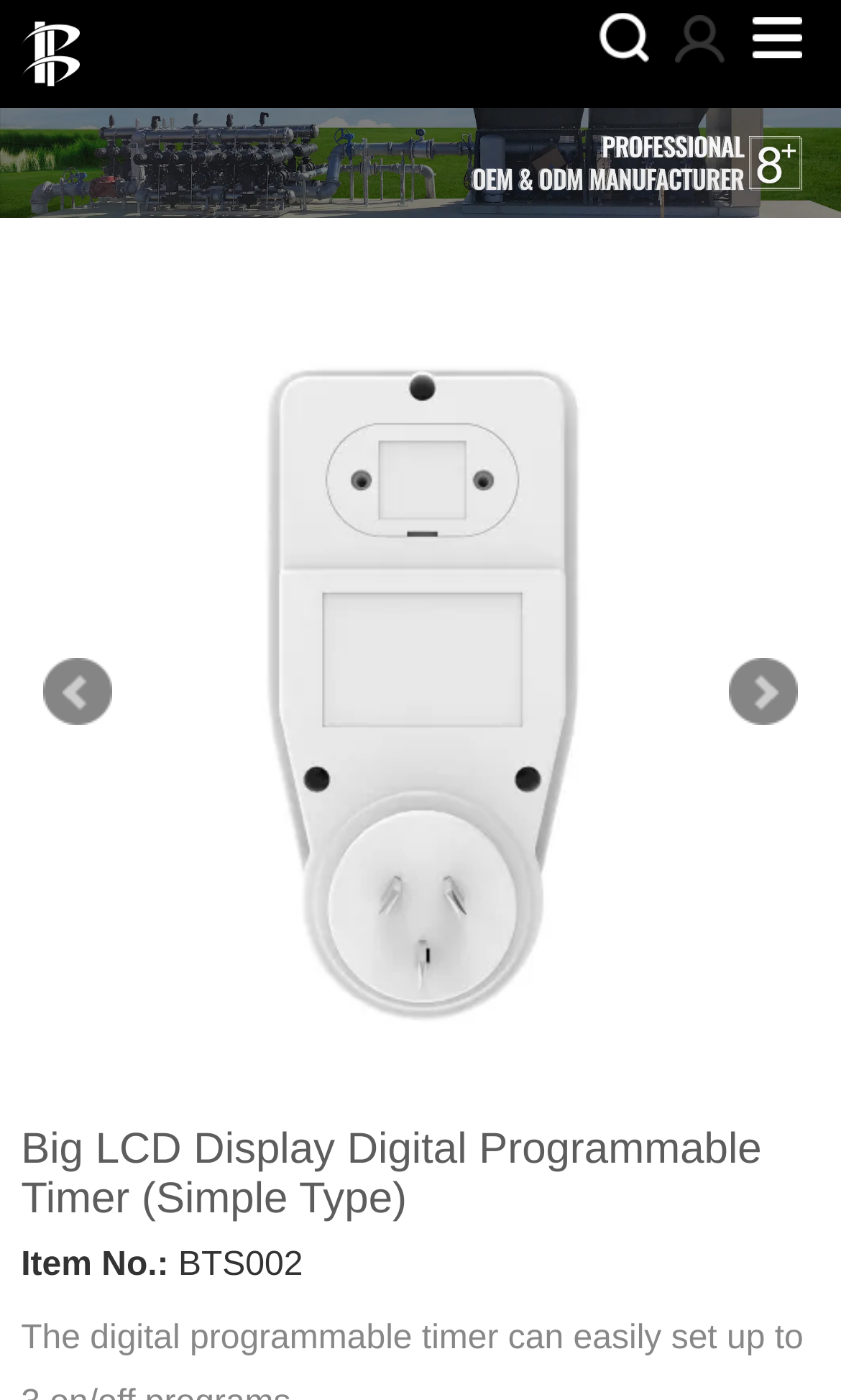Illustrate the webpage thoroughly, mentioning all important details.

The webpage is about a digital programmable timer, specifically the "Big LCD Display Digital Programmable Timer (Simple Type)". At the top left corner, there is a link to "baldr" accompanied by a small image. On the top right corner, there is an empty link. 

Below the top section, there is a navigation menu with links to "Home", "Home Smart Irrigation", and "Smart Sockets". The "Home" link is preceded by a greater-than symbol. 

The main content of the webpage is dominated by a large image that takes up most of the page, stretching from the top to the bottom. 

At the bottom left corner, there are two links, "Prev" and "Next", which are likely used for pagination. 

Above the pagination links, there is a heading that displays the product name. Below the heading, there is a label "Item No.:" followed by the item number "BTS002".